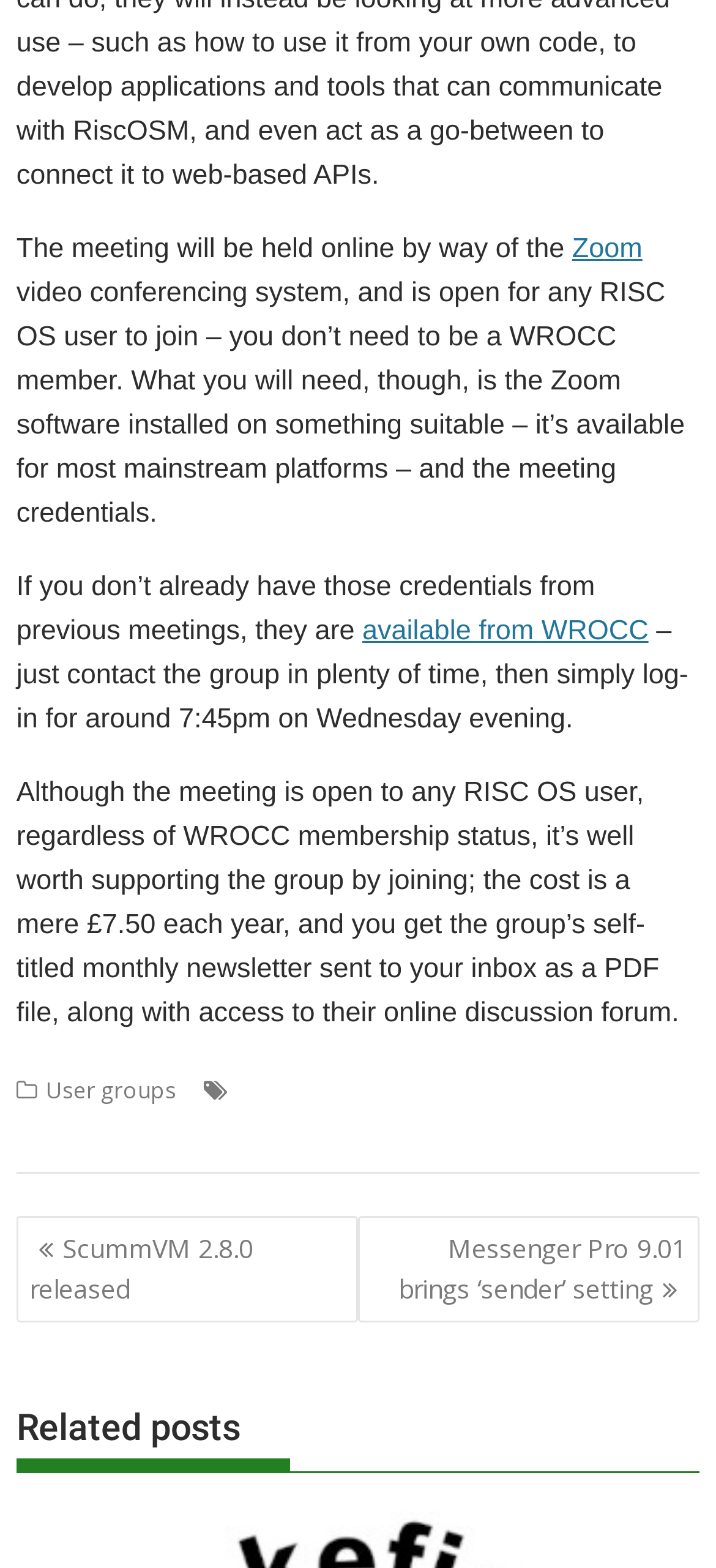Please identify the bounding box coordinates of the clickable element to fulfill the following instruction: "Get meeting credentials from WROCC". The coordinates should be four float numbers between 0 and 1, i.e., [left, top, right, bottom].

[0.506, 0.392, 0.906, 0.412]